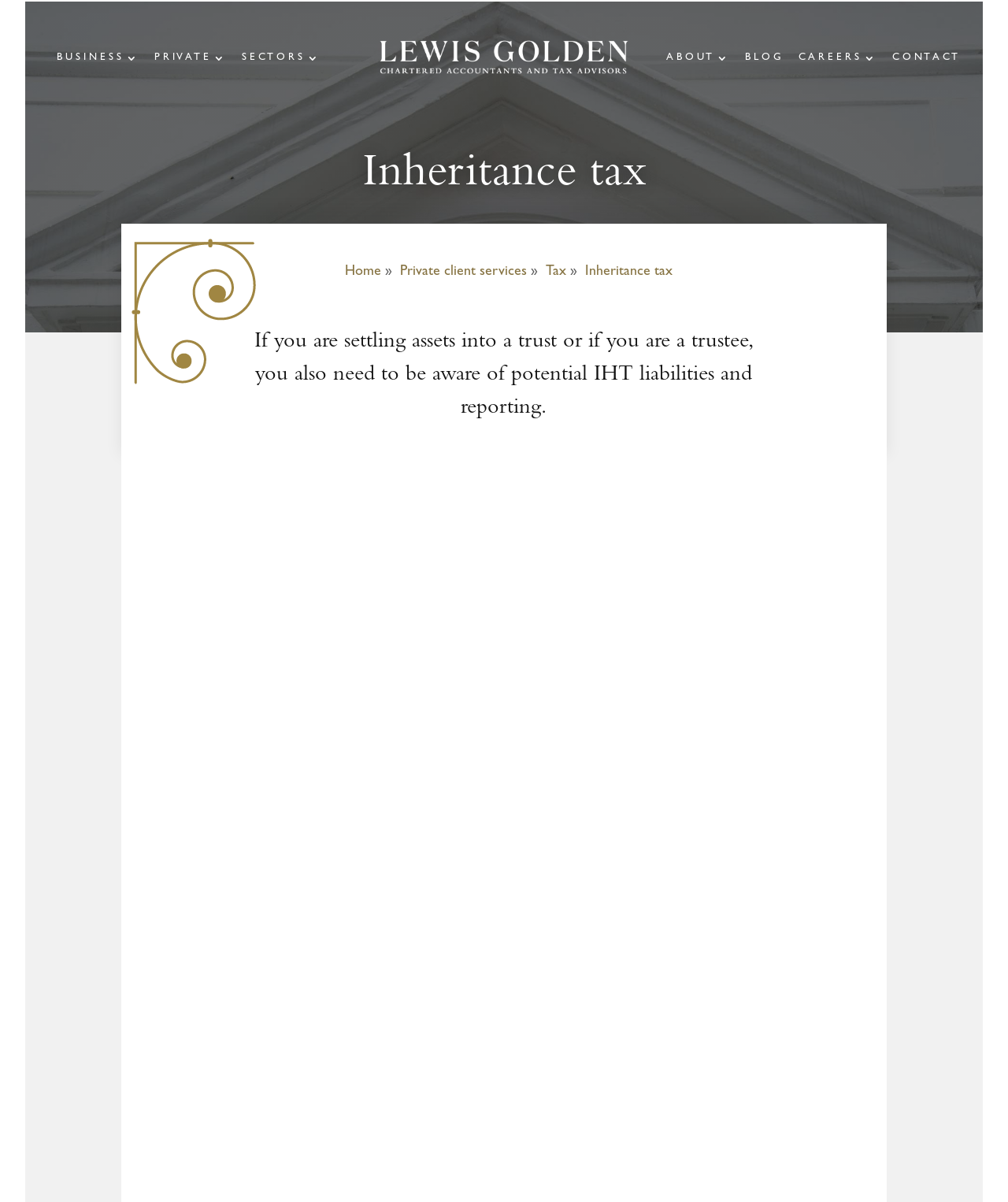Identify the bounding box coordinates of the clickable region to carry out the given instruction: "Read more about 'Inheritance tax'".

[0.12, 0.127, 0.88, 0.173]